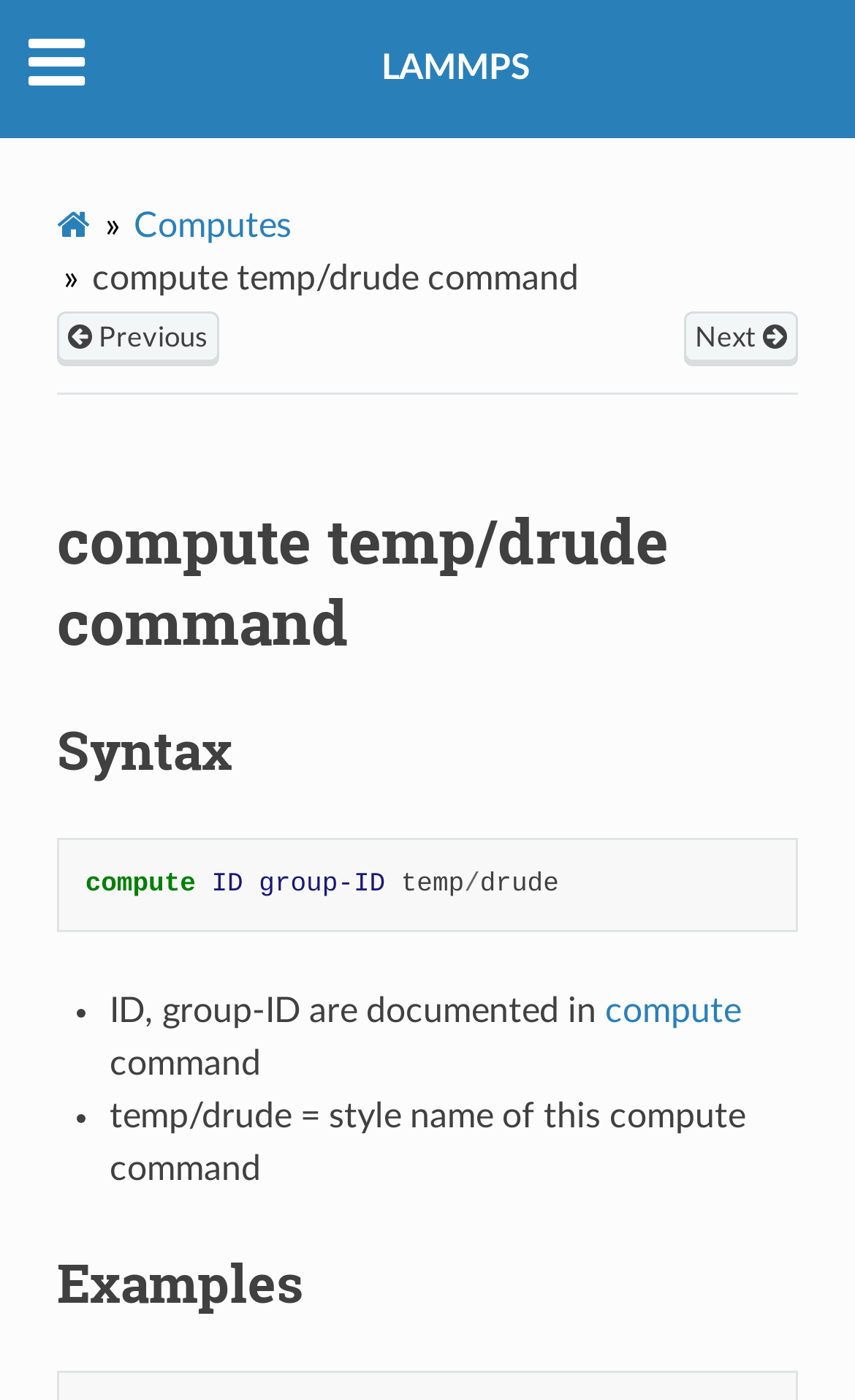Please provide a comprehensive answer to the question based on the screenshot: What is the style name of the 'compute temp/drude' command?

The style name of the 'compute temp/drude' command is specified in the text 'temp/drude = style name of this compute command' which is located in the main content section of the page.